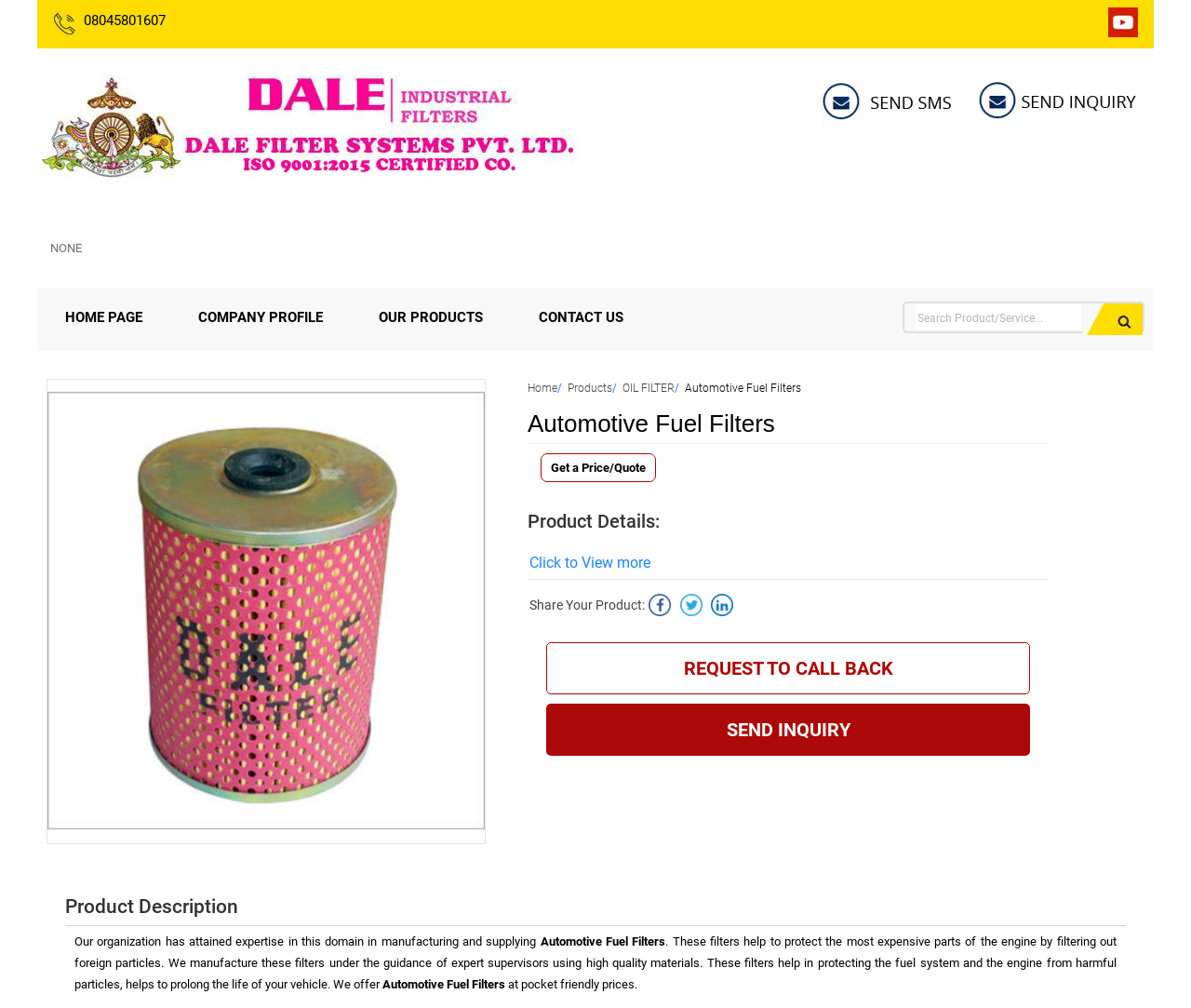Based on the element description "Company Profile", predict the bounding box coordinates of the UI element.

[0.143, 0.285, 0.295, 0.344]